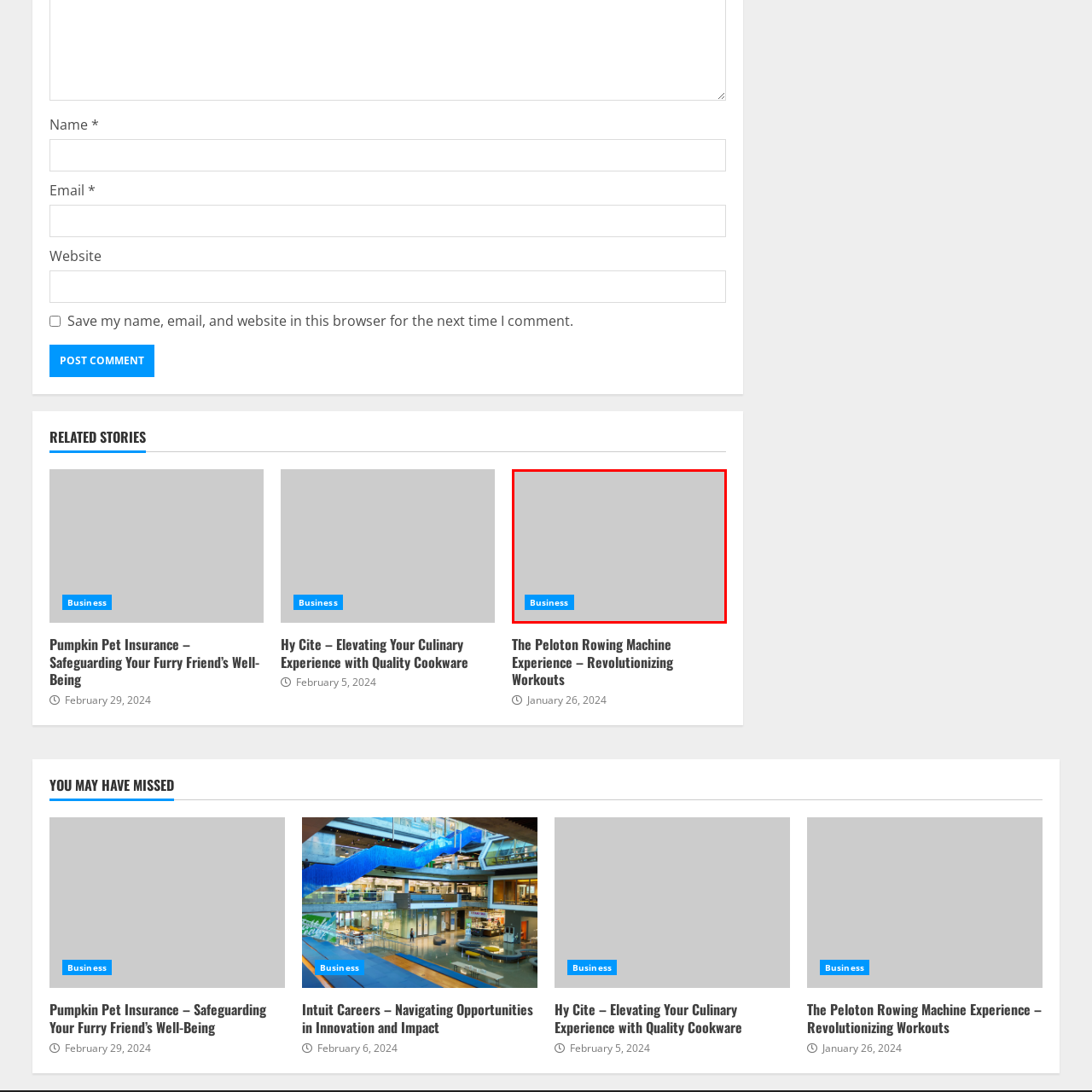Craft a detailed and vivid caption for the image that is highlighted by the red frame.

The image prominently features a button labeled "Business," set against a neutral gray background. This interactive element invites users to engage with business-related content on the webpage. It is positioned within a dynamic layout that showcases various articles and resources, particularly those focused on topics relevant to the business sector. The design encourages exploration of informative materials, likely associated with the articles above it, such as the "Peloton Rowing Machine Experience" and "Hy Cite" topics, all part of the broader navigation options available to the user.